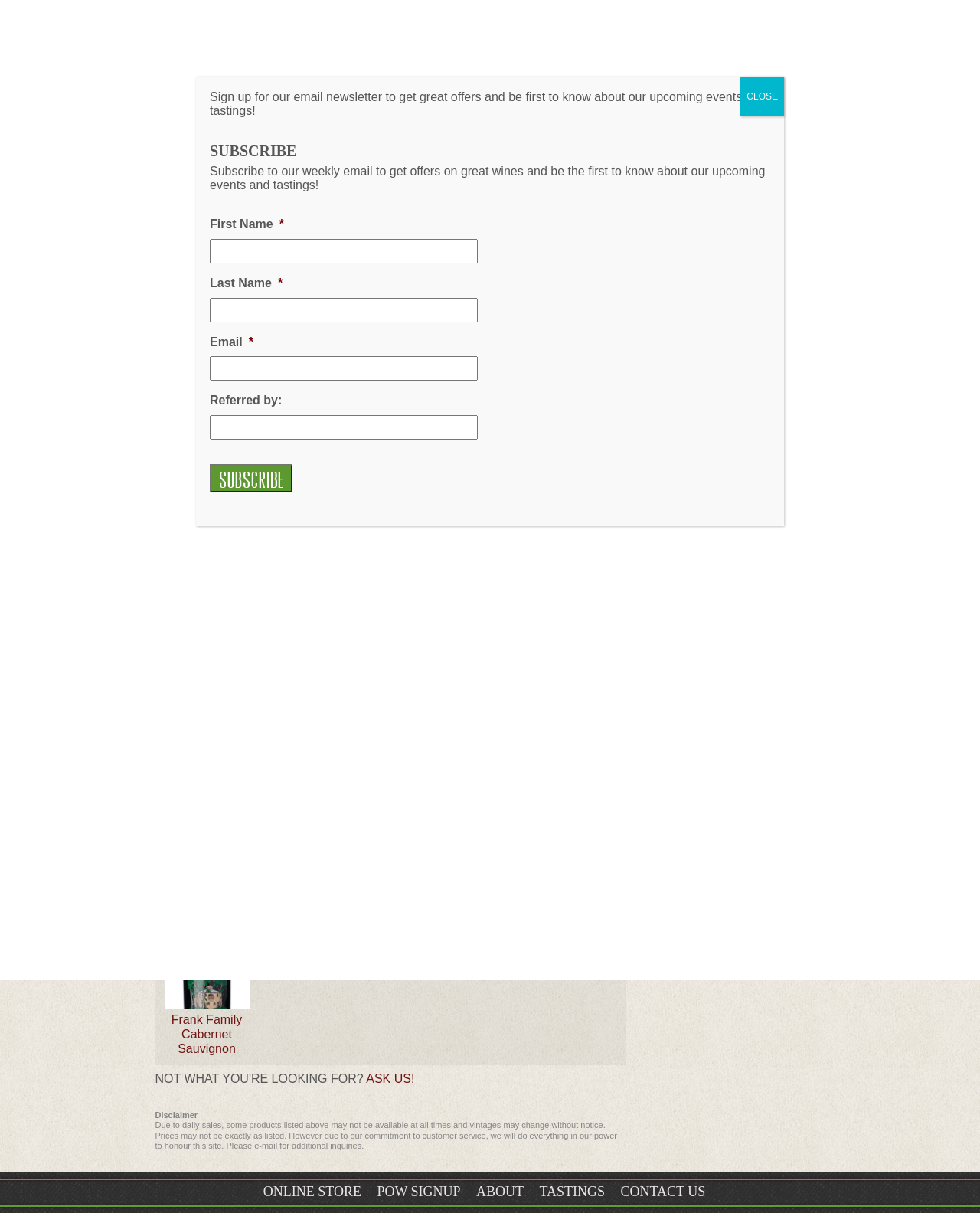Indicate the bounding box coordinates of the element that must be clicked to execute the instruction: "Click the ONLINE STORE link". The coordinates should be given as four float numbers between 0 and 1, i.e., [left, top, right, bottom].

[0.269, 0.074, 0.369, 0.087]